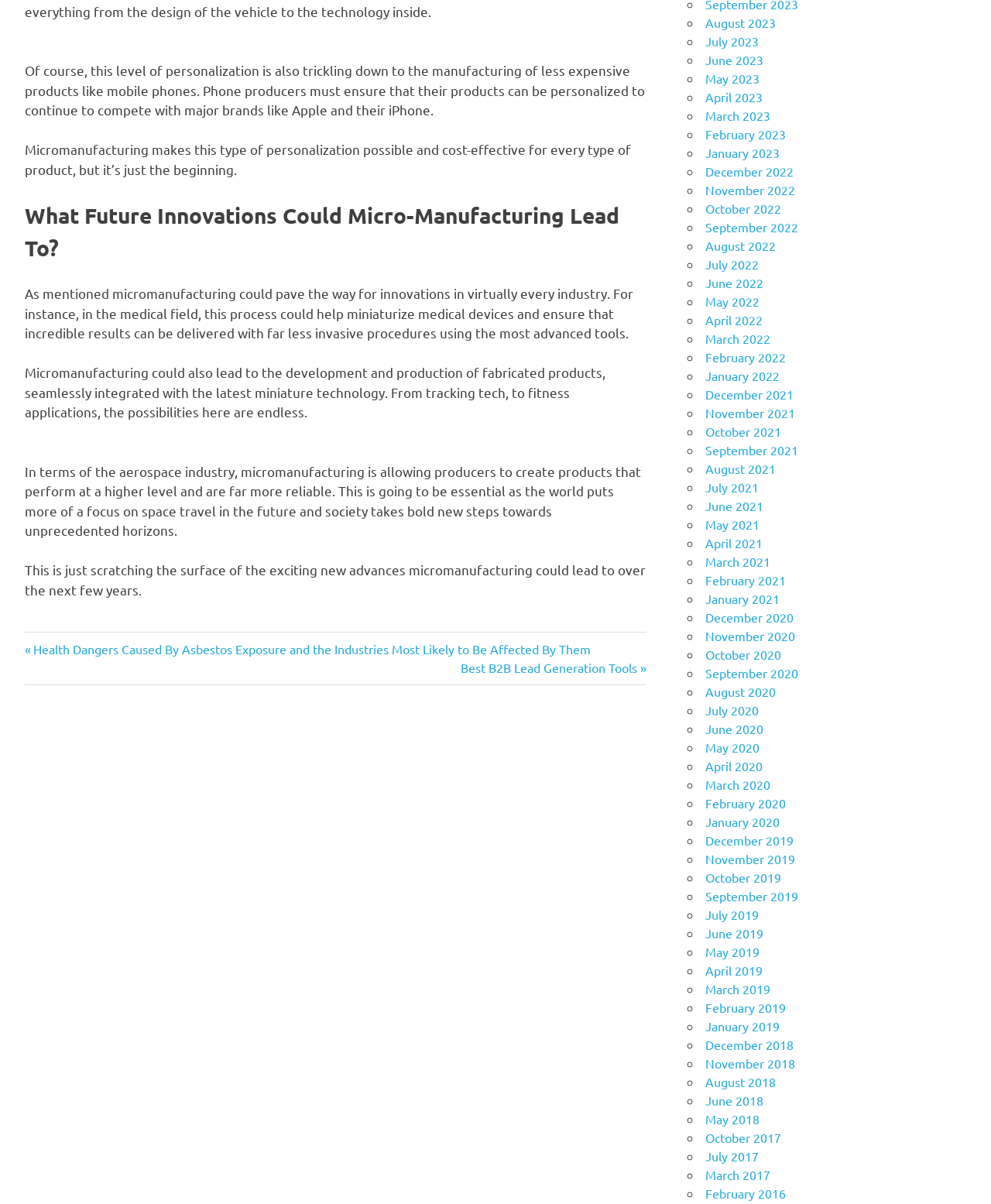Please answer the following question using a single word or phrase: 
What is the navigation section at the bottom of the page for?

Post navigation